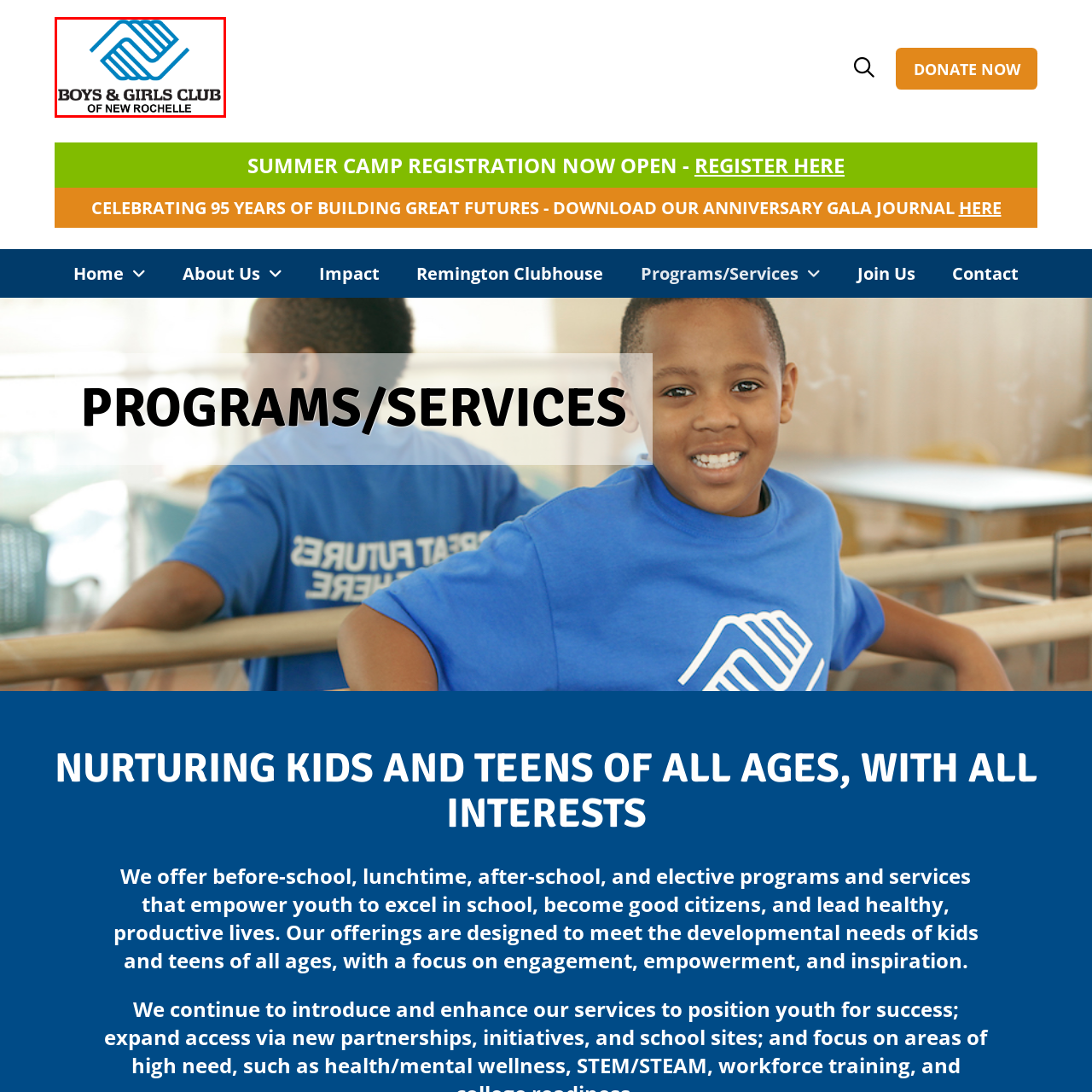Observe the image inside the red bounding box and answer briefly using a single word or phrase: What is the font style of 'BOYS & GIRLS CLUB'?

Bold, uppercase